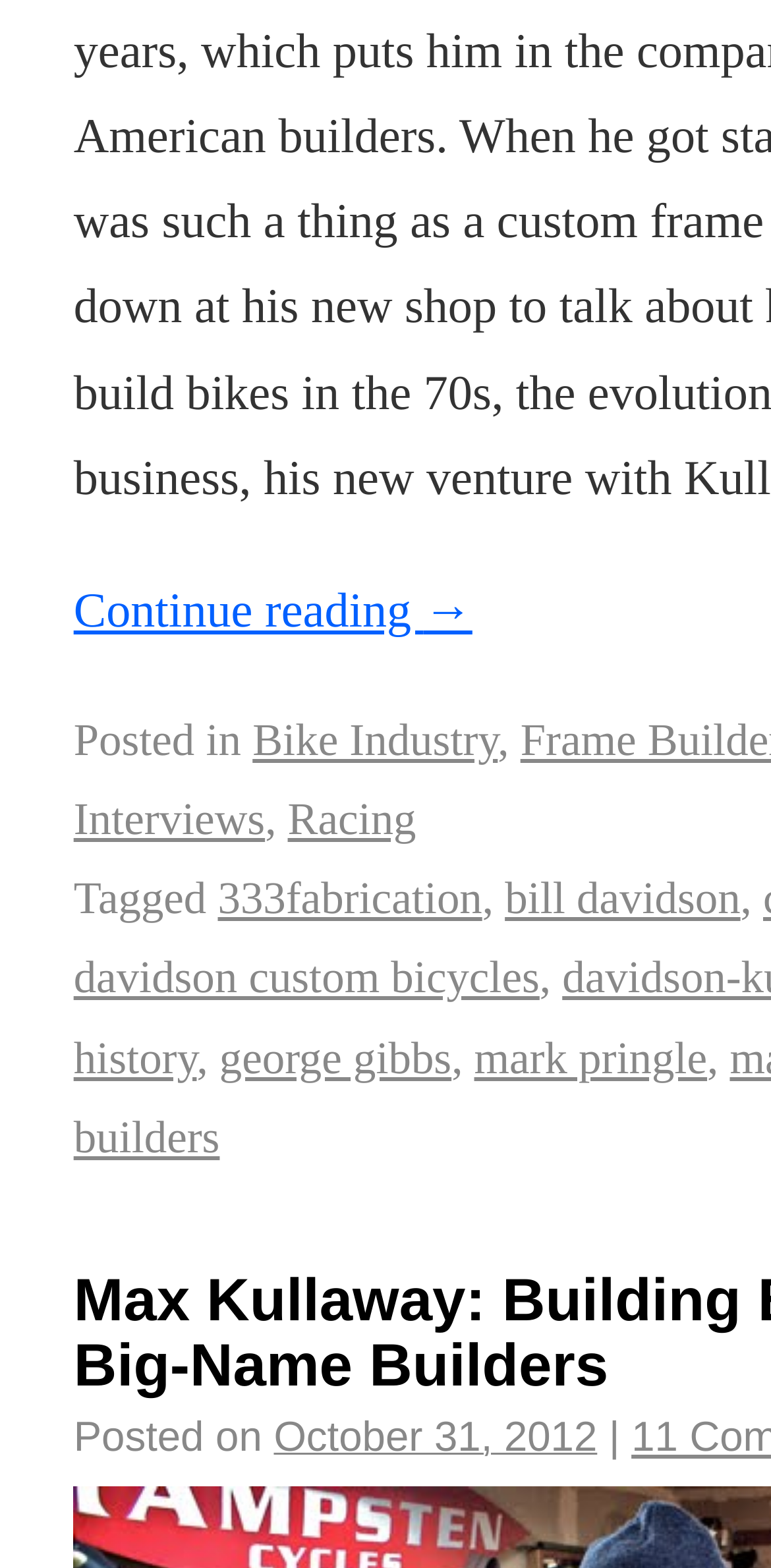Answer the question below with a single word or a brief phrase: 
What is the company mentioned in the post?

333fabrication